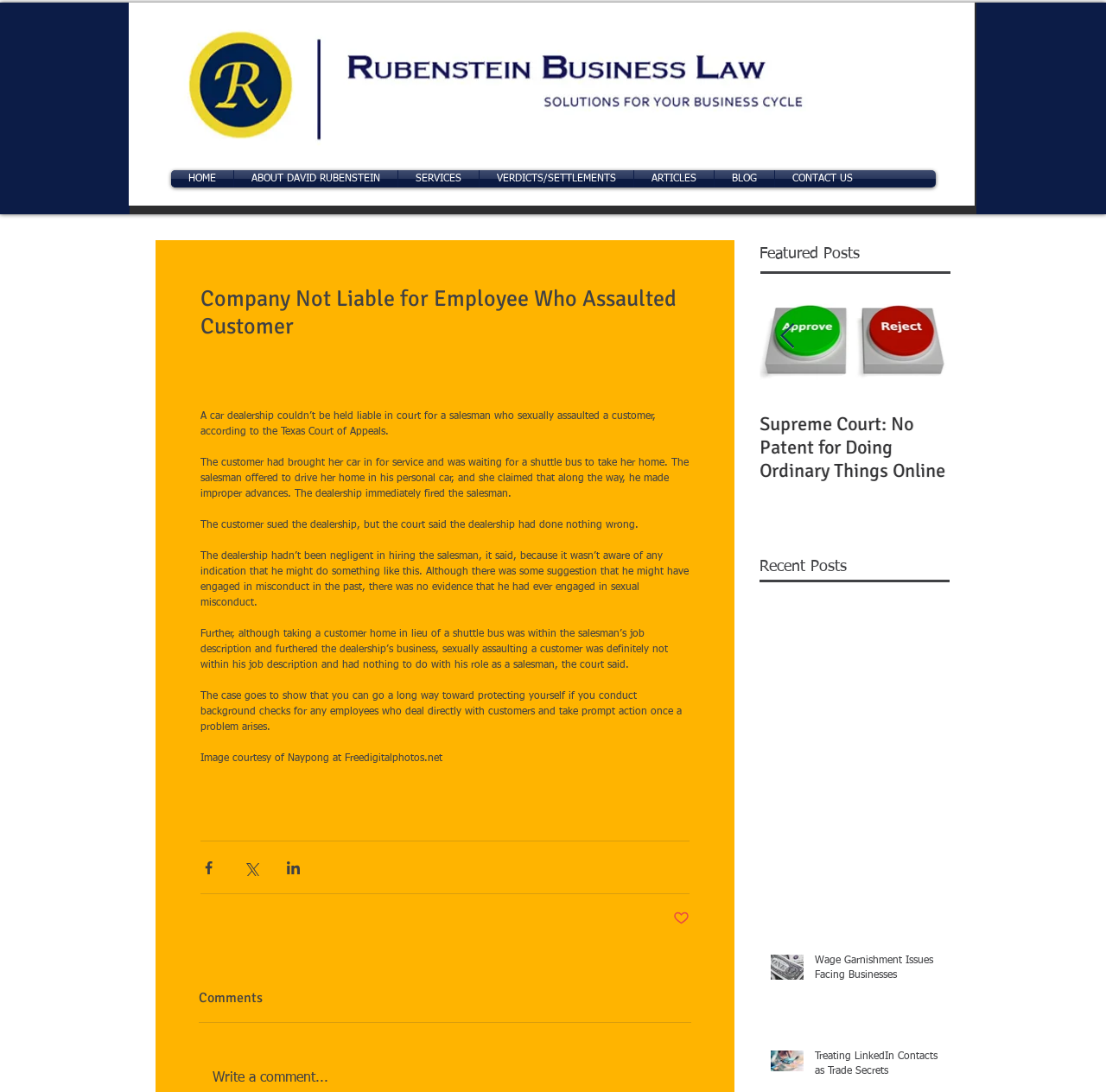Determine the bounding box coordinates of the element that should be clicked to execute the following command: "Click the 'HOME' link".

[0.155, 0.156, 0.211, 0.172]